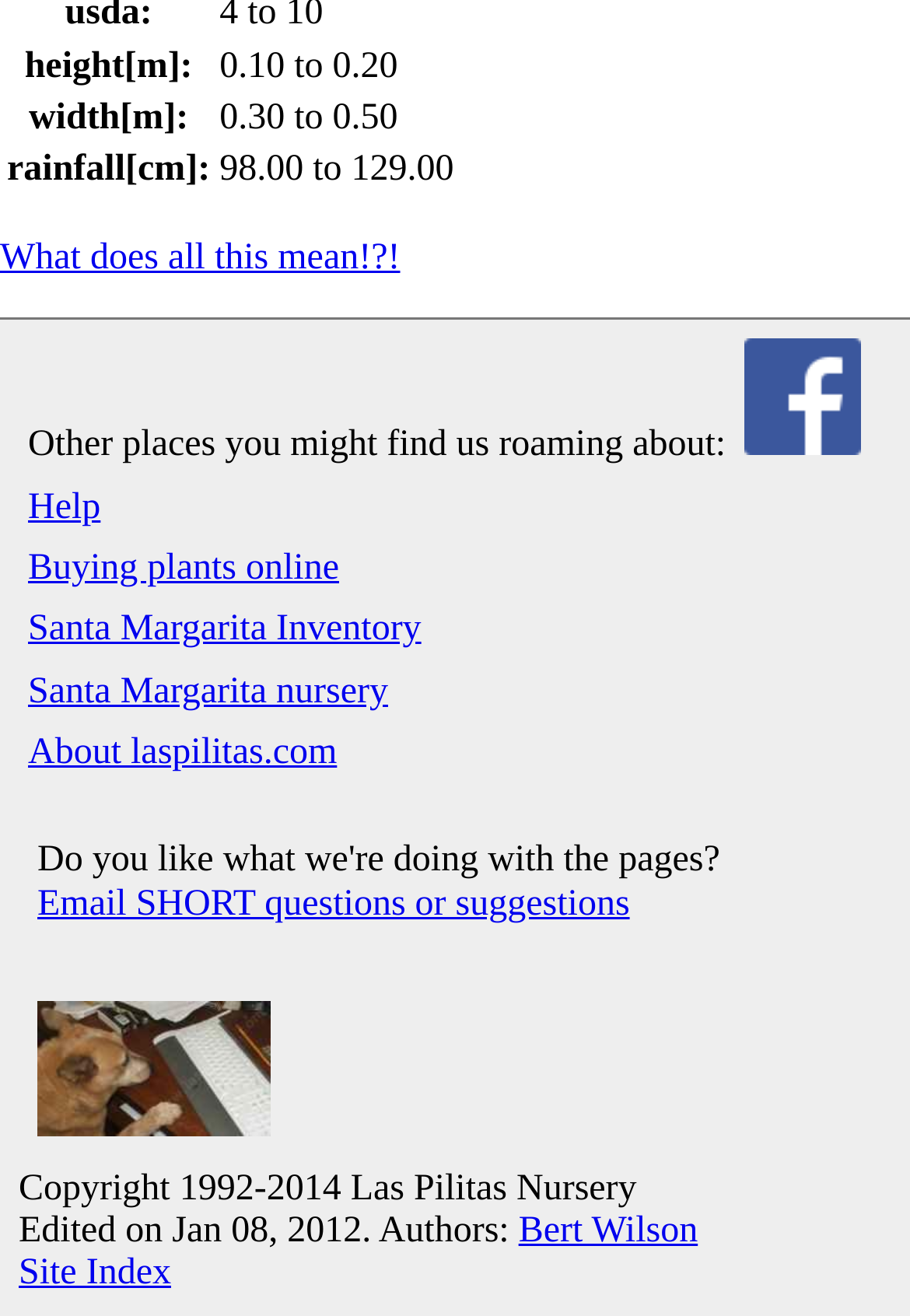Specify the bounding box coordinates of the area to click in order to follow the given instruction: "Email questions or suggestions."

[0.041, 0.672, 0.692, 0.702]